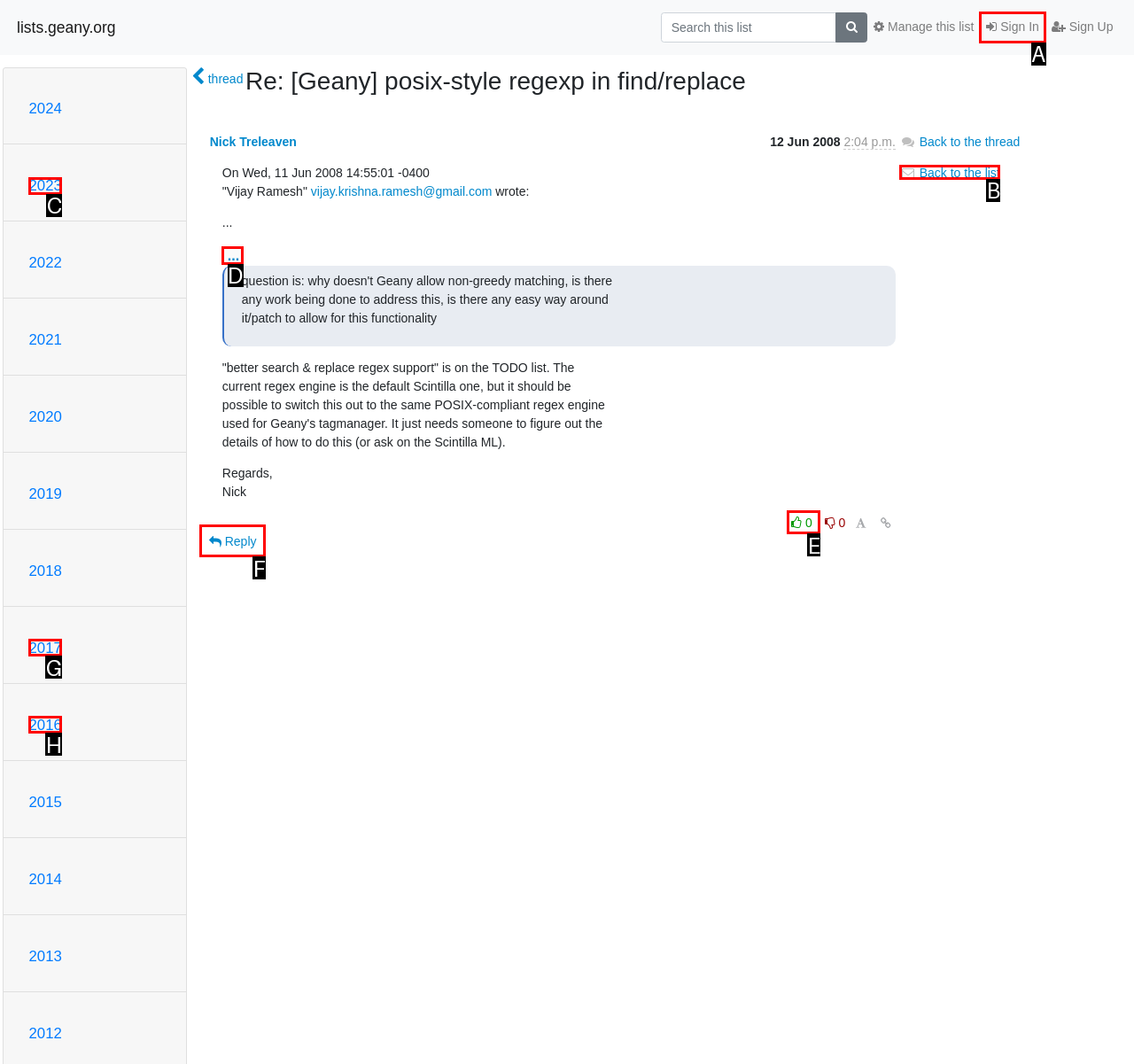Tell me which one HTML element you should click to complete the following task: Sign In
Answer with the option's letter from the given choices directly.

A